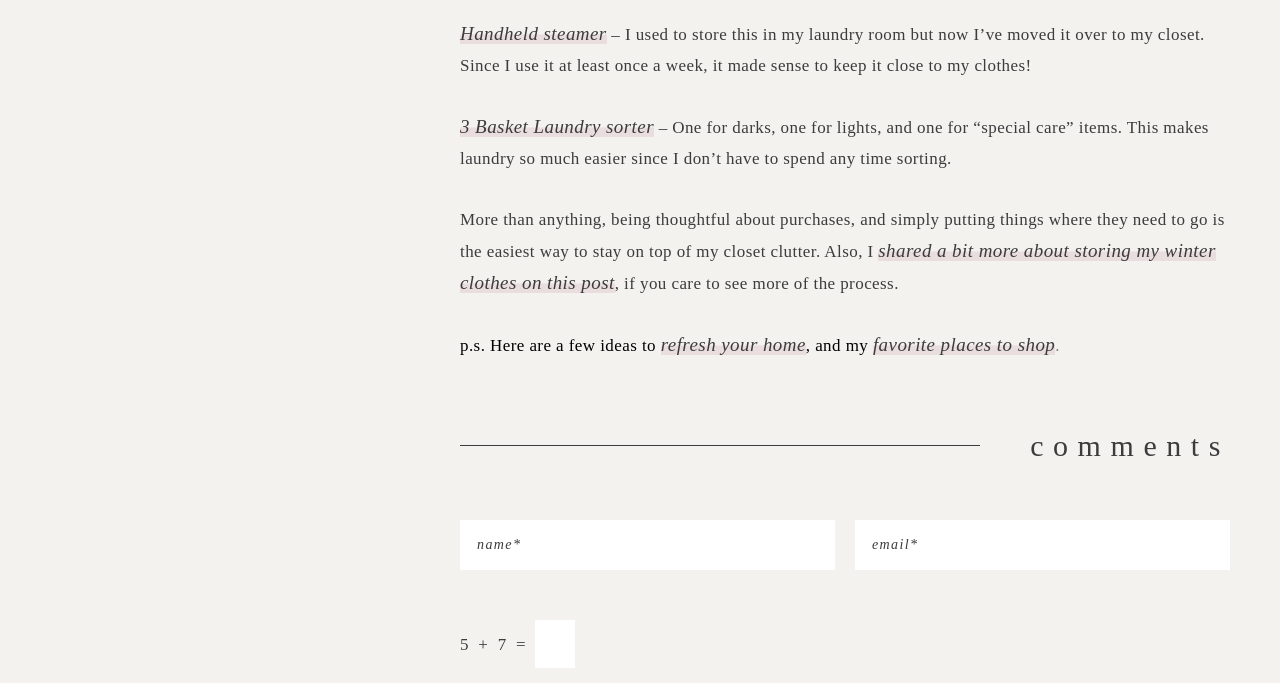What is the author's approach to staying organized?
Deliver a detailed and extensive answer to the question.

The author believes that being mindful of what they buy and putting things in their designated place is key to staying organized and avoiding clutter in their closet.